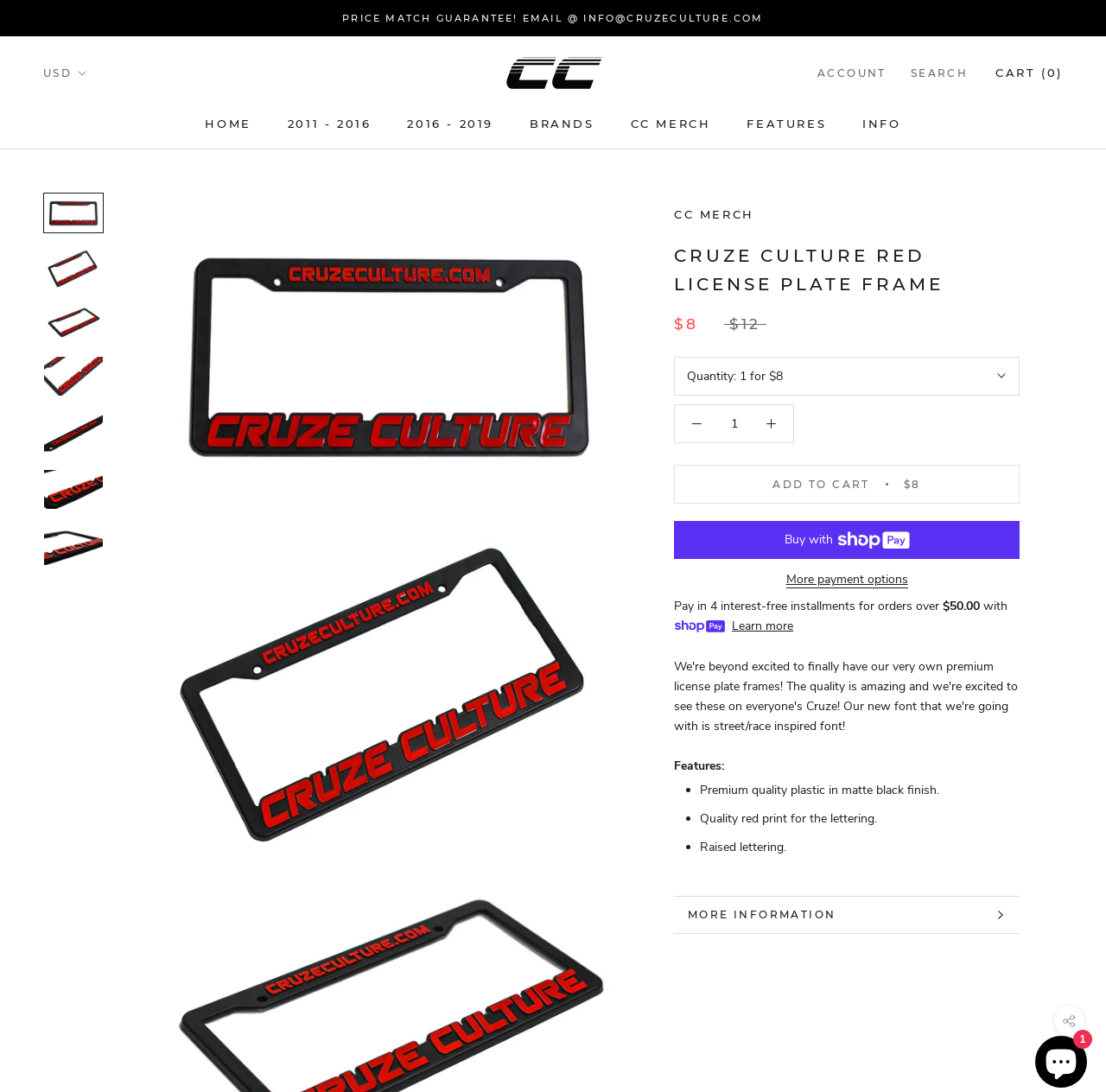Produce an extensive caption that describes everything on the webpage.

This webpage is about a product, specifically a premium license plate frame, from Cruze Culture. At the top, there is a navigation menu with links to different sections of the website, including "HOME", "2011 - 2016", "2016 - 2019", "BRANDS", "CC MERCH", "FEATURES", and "INFO". Below the navigation menu, there is a currency selector and a link to the Cruze Culture website.

On the left side of the page, there are several social media links, represented by images, and a link to the account and search functions. On the right side, there is a cart icon with a count of 0 items.

The main content of the page is focused on the product, with two large images of the license plate frame. There is a heading that reads "CC MERCH" and another that reads "CRUZE CULTURE RED LICENSE PLATE FRAME". Below the headings, there are prices listed, including $8 and $12, and a quantity selector. There are also buttons to "ADD TO CART" and "Buy now with ShopPay".

Further down the page, there is a section that describes the features of the product, including premium quality plastic, quality red print, and raised lettering. There are also links to "MORE INFORMATION" and "VIEW IMAGES".

At the very bottom of the page, there is a chat window for Shopify online store support.